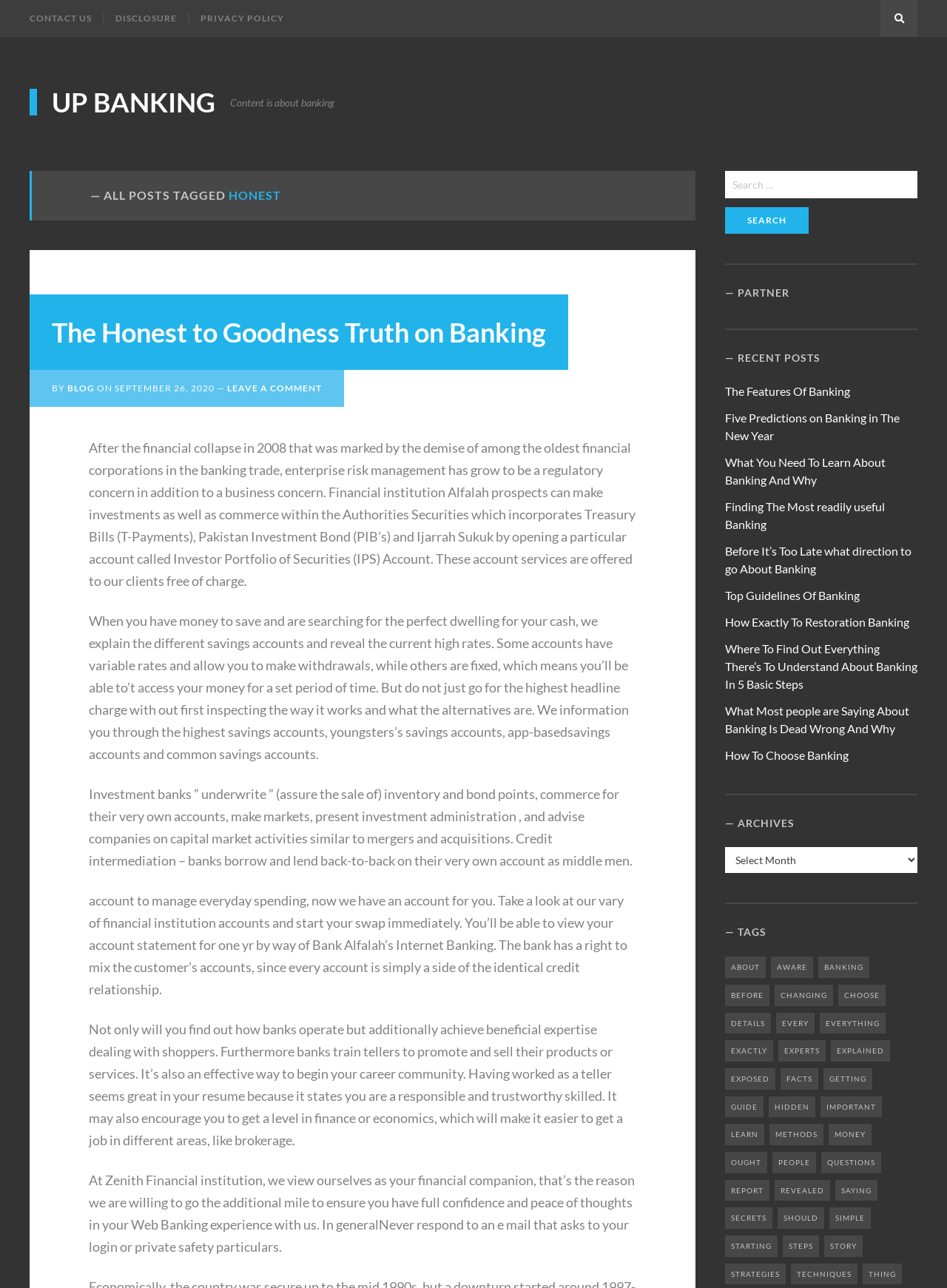Please determine the bounding box coordinates of the area that needs to be clicked to complete this task: 'Leave a comment'. The coordinates must be four float numbers between 0 and 1, formatted as [left, top, right, bottom].

[0.24, 0.297, 0.34, 0.305]